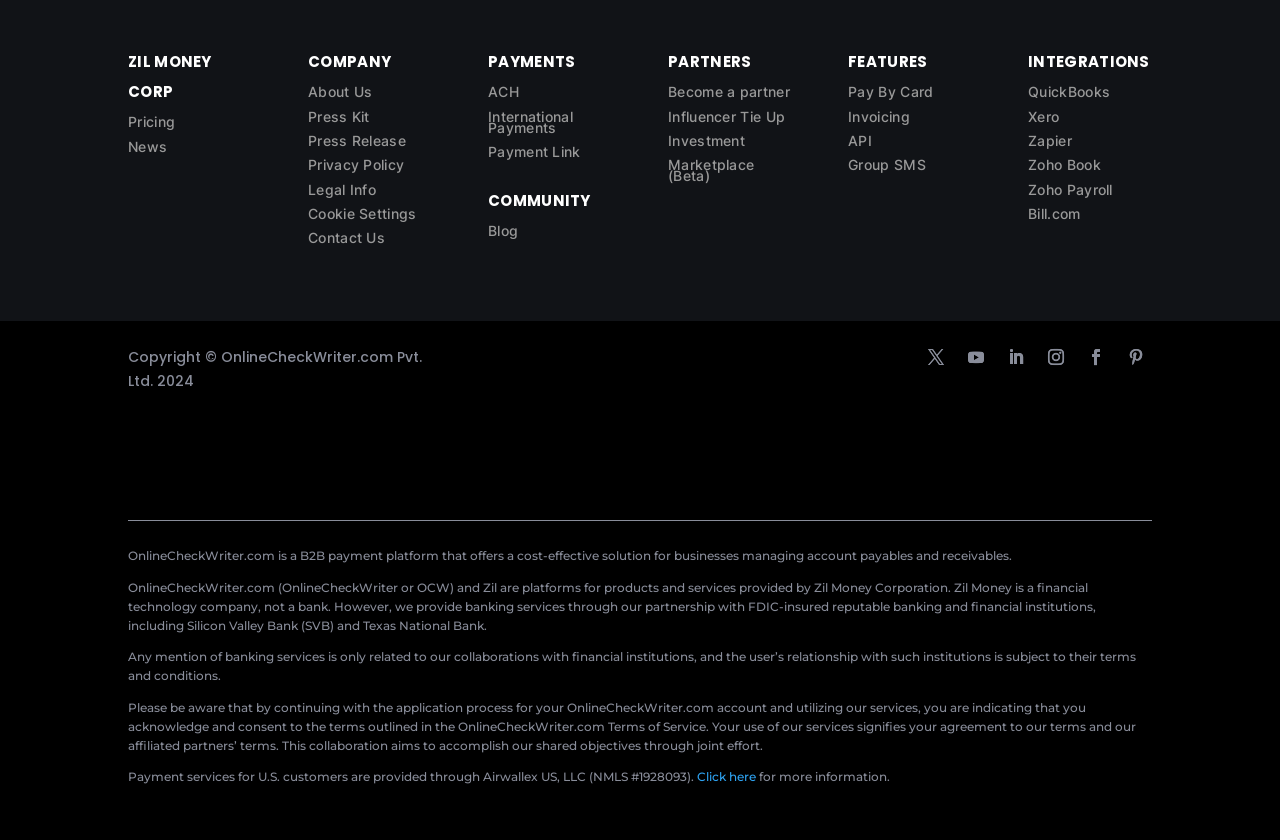Locate the bounding box coordinates of the clickable part needed for the task: "Visit the blog".

[0.381, 0.265, 0.405, 0.284]